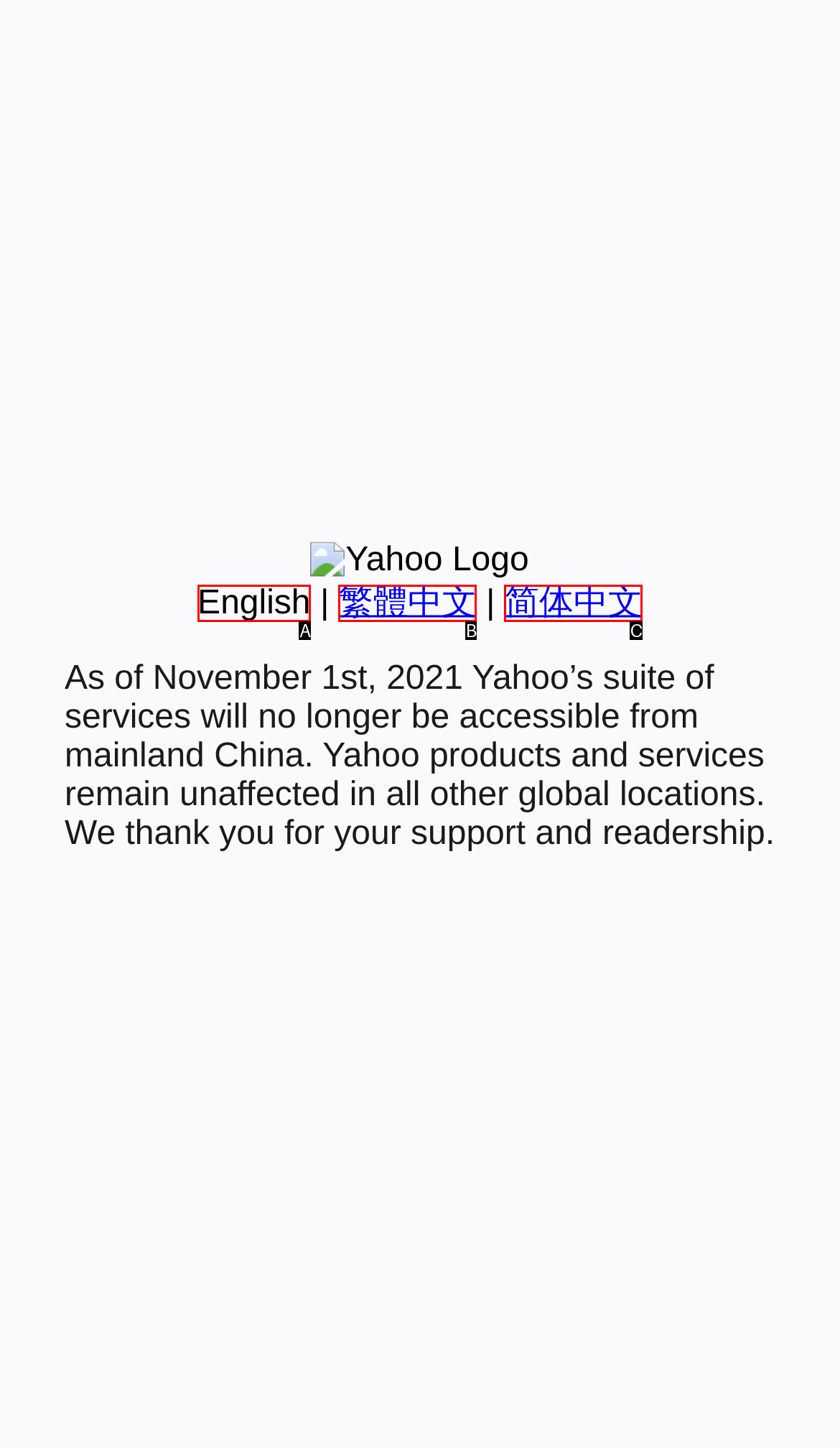Tell me which one HTML element best matches the description: English
Answer with the option's letter from the given choices directly.

A